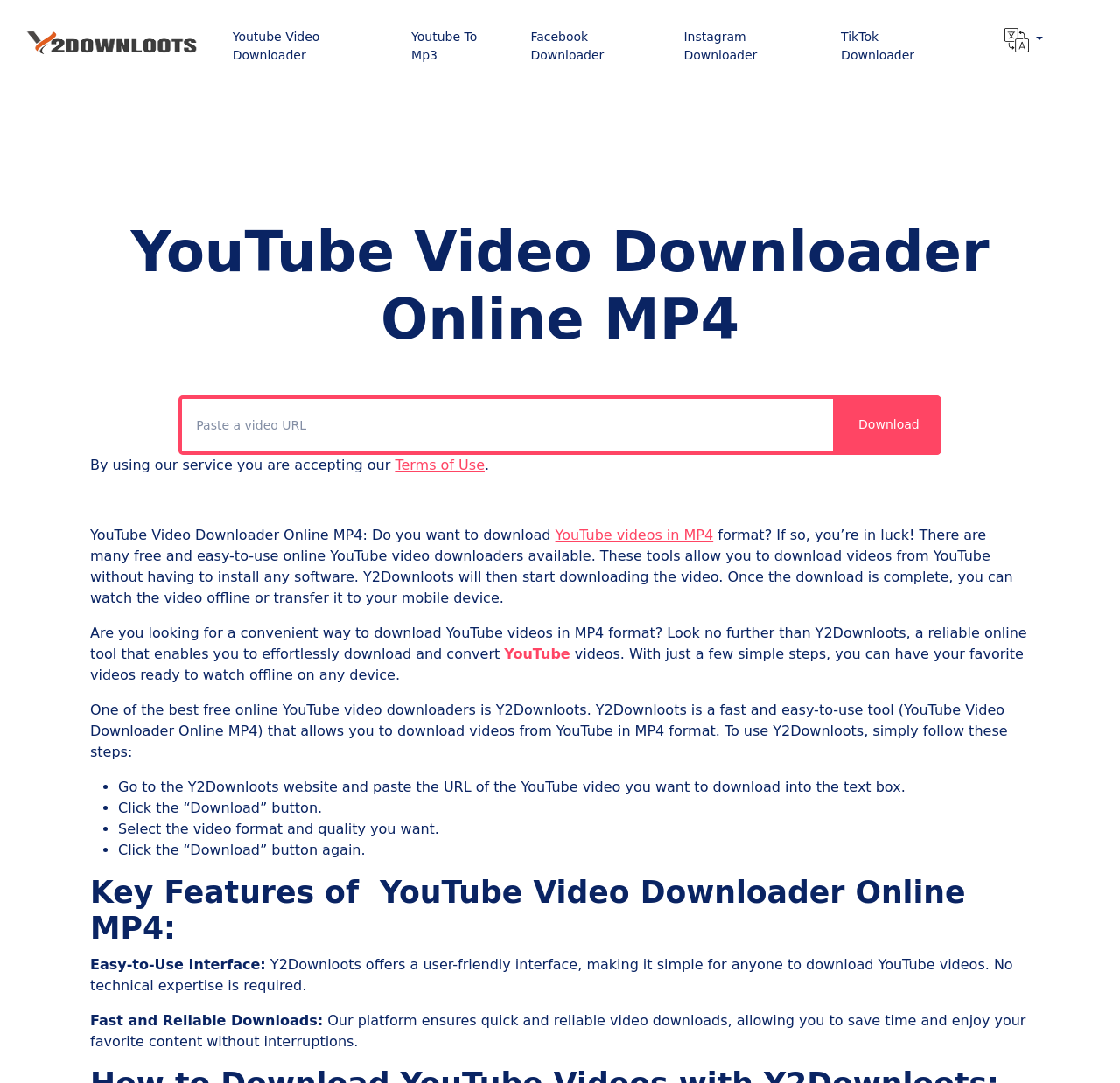How many steps are required to download a YouTube video using this website?
Refer to the image and respond with a one-word or short-phrase answer.

4